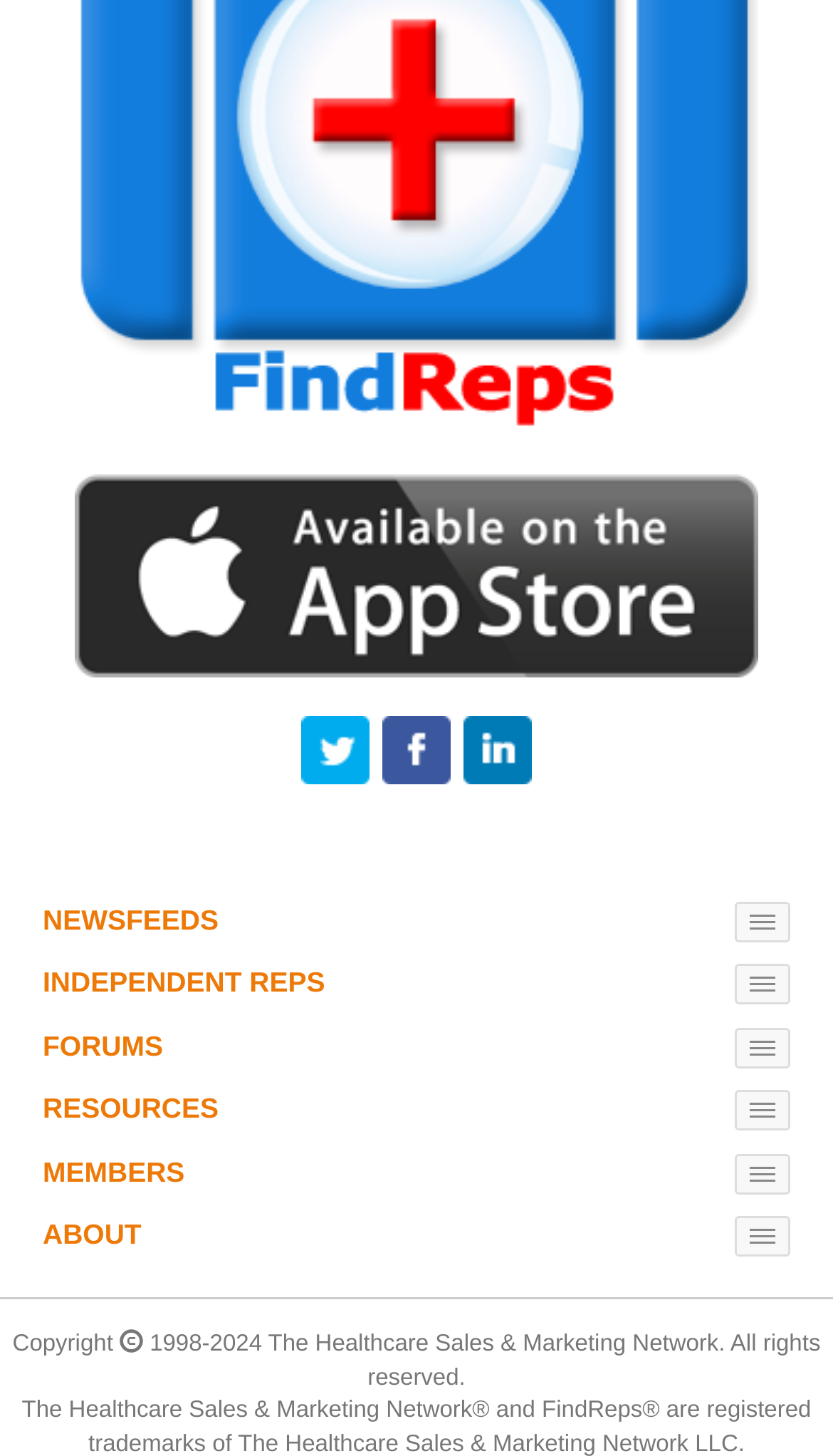What is the name of the network?
Answer the question in a detailed and comprehensive manner.

The answer can be found by looking at the StaticText element at the bottom of the webpage which says '1998-2024 The Healthcare Sales & Marketing Network. All rights reserved.' This indicates that the name of the network is The Healthcare Sales & Marketing Network.